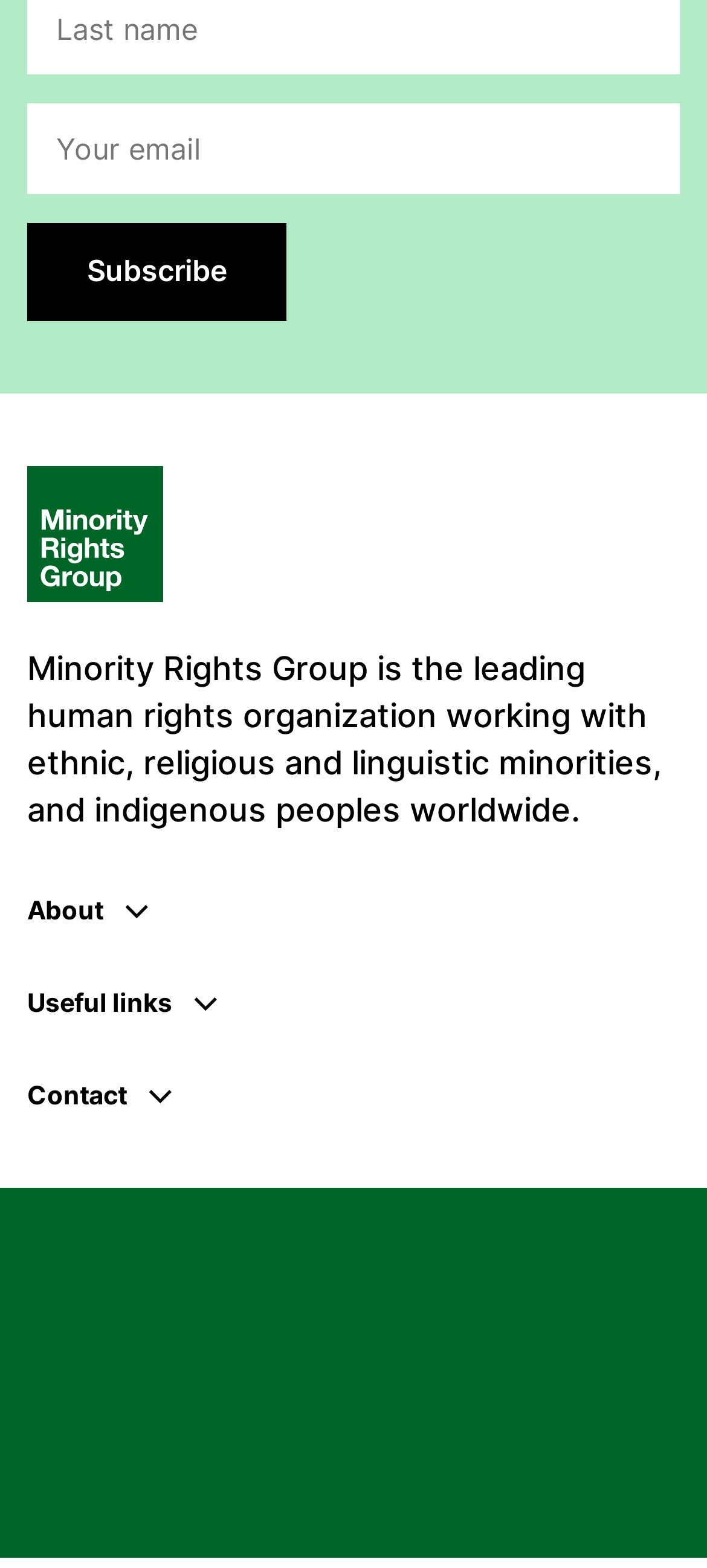What is the purpose of the textbox?
Answer the question in a detailed and comprehensive manner.

The textbox element with the description 'Your email' is likely used to enter an email address, possibly to subscribe to a newsletter or receive updates from the organization.